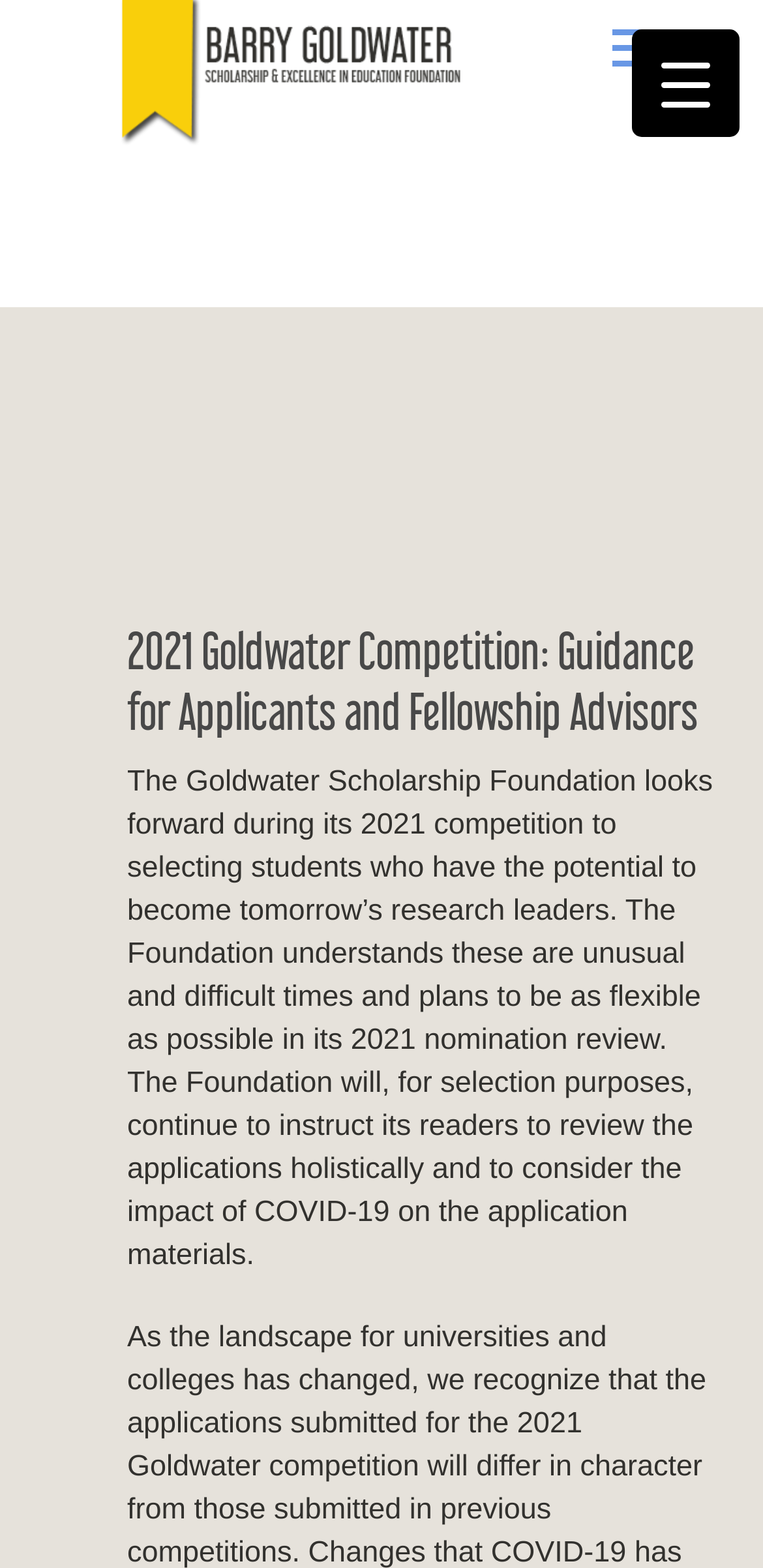Using the webpage screenshot, find the UI element described by Guaranteed. Provide the bounding box coordinates in the format (top-left x, top-left y, bottom-right x, bottom-right y), ensuring all values are floating point numbers between 0 and 1.

None